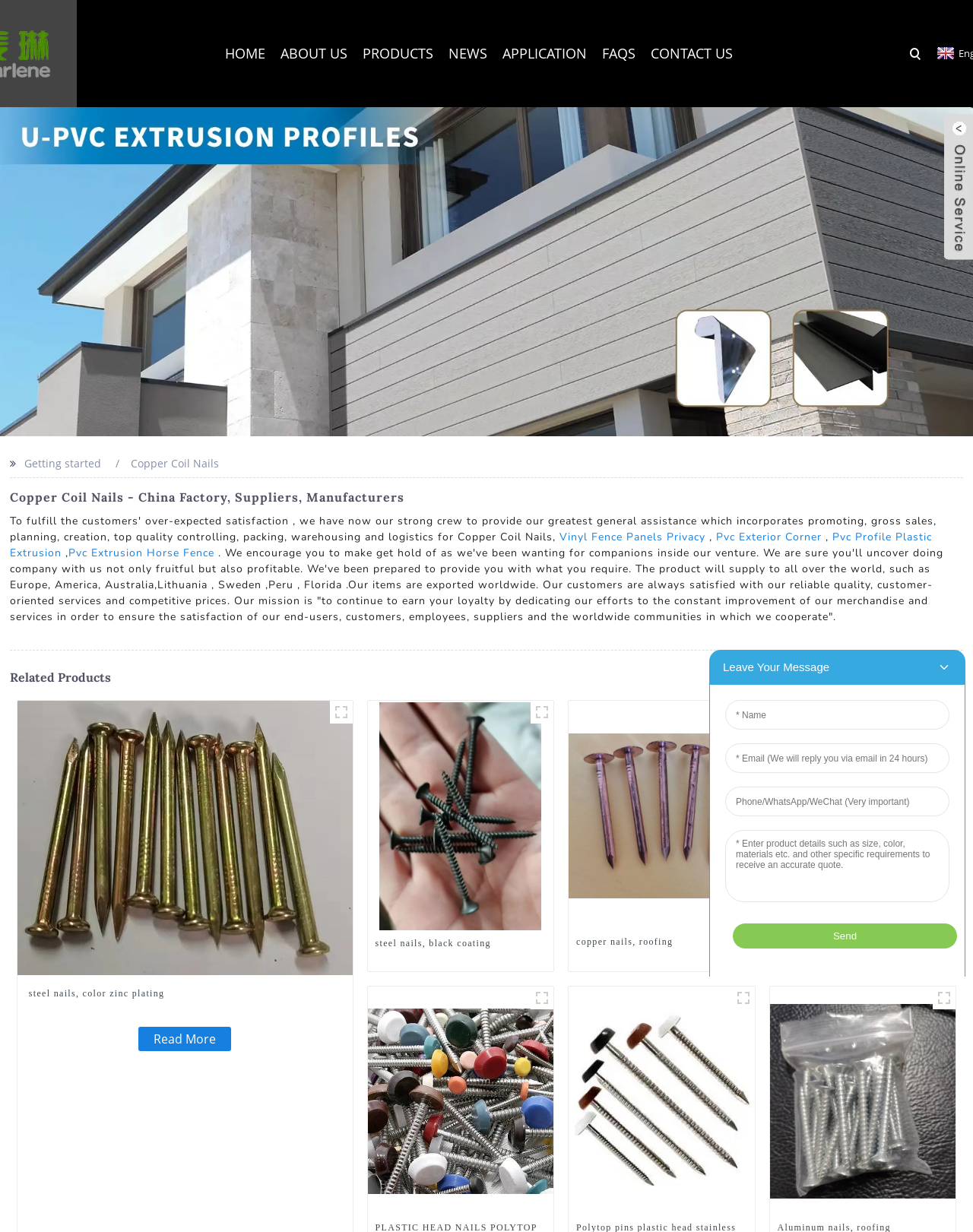Could you specify the bounding box coordinates for the clickable section to complete the following instruction: "Read about the event poster"?

None